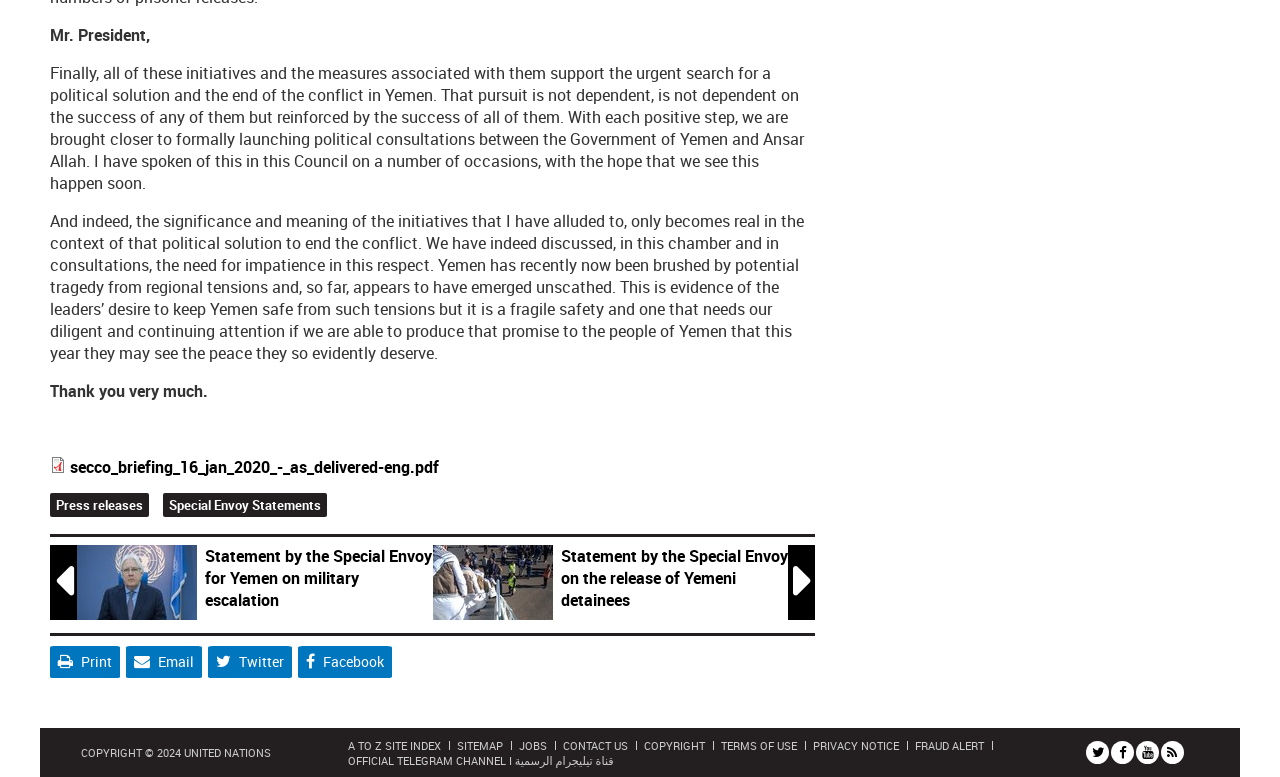Provide a brief response to the question below using one word or phrase:
What is the format of the linked document?

PDF